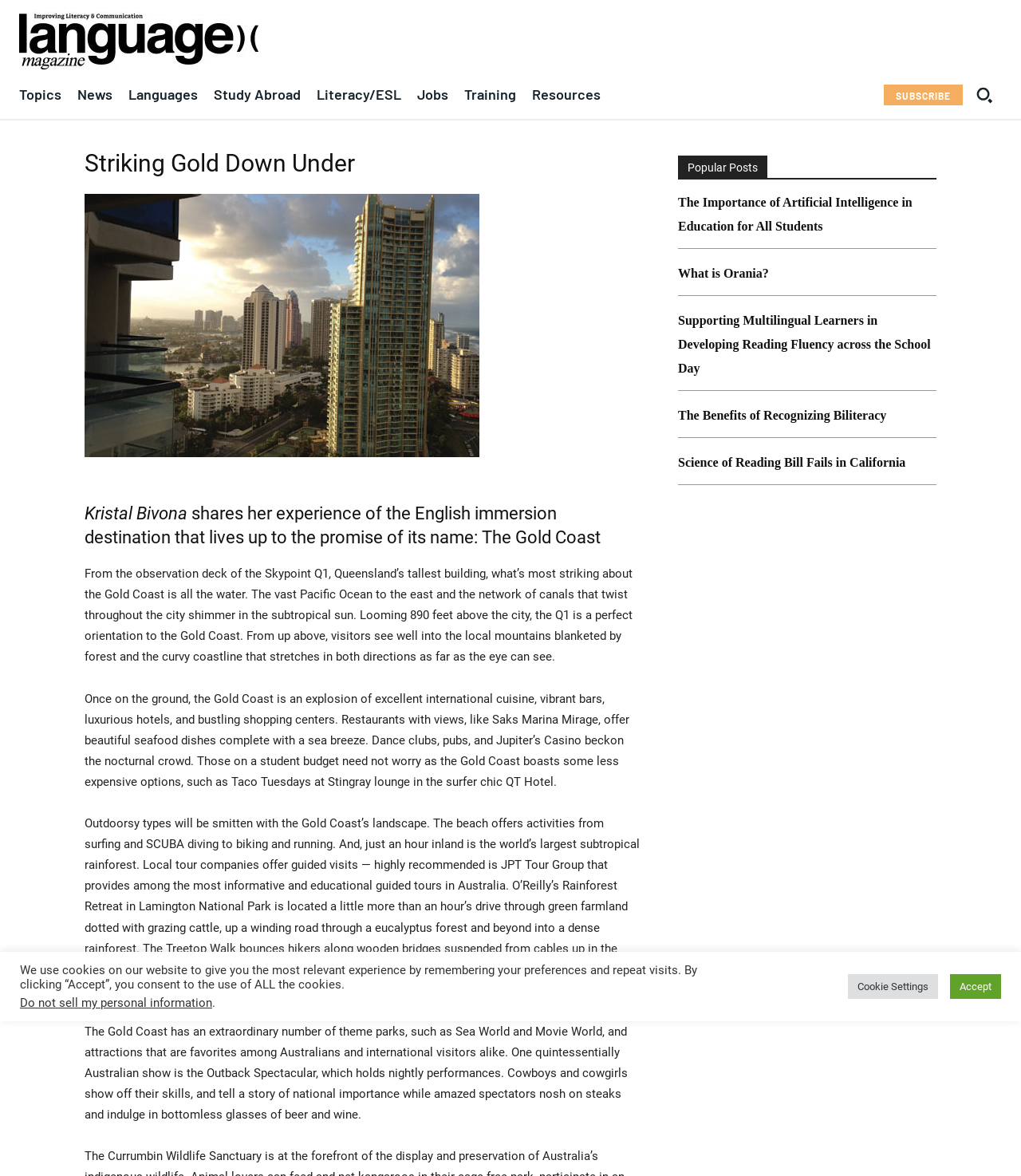Determine the bounding box coordinates of the element that should be clicked to execute the following command: "Subscribe to 1-YEAR plan".

[0.458, 0.506, 0.542, 0.529]